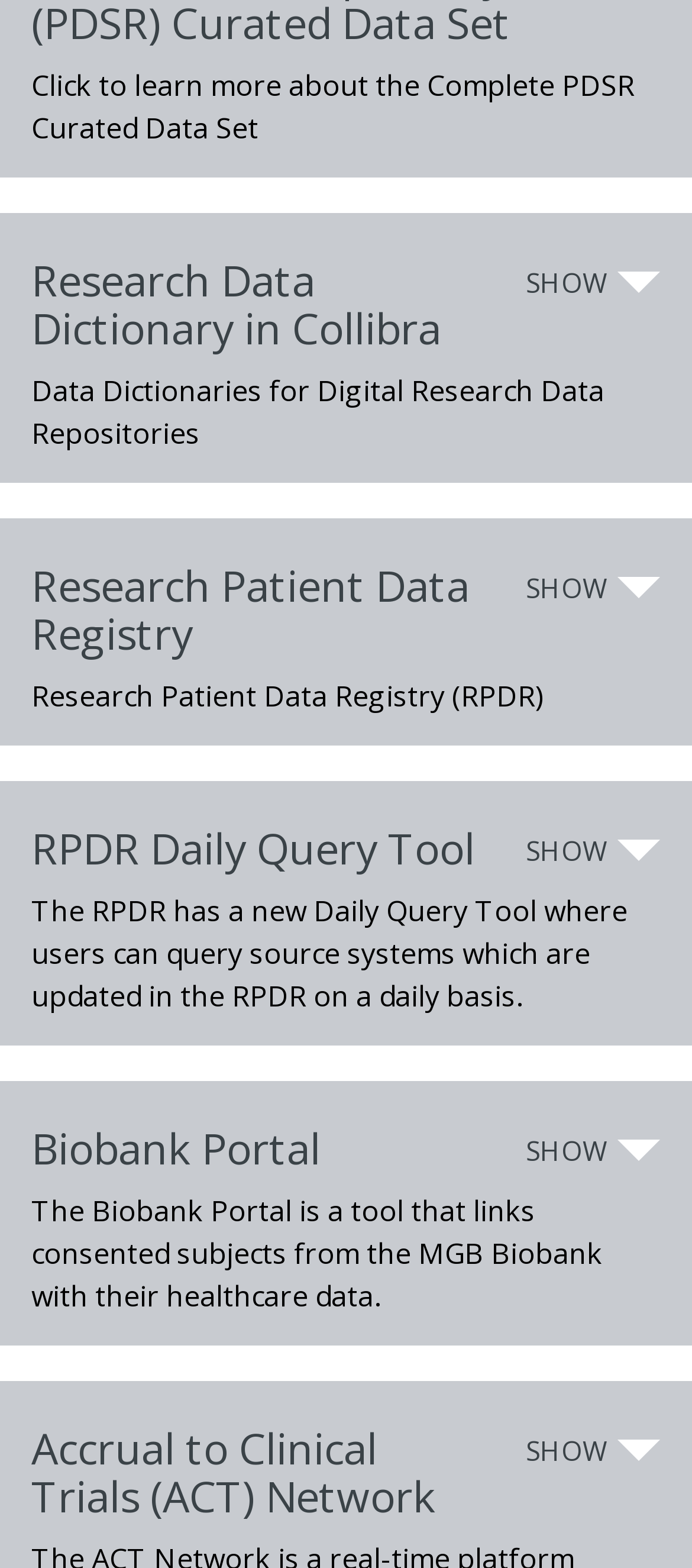Find the bounding box coordinates of the element you need to click on to perform this action: 'Show RPDR Daily Query Tool'. The coordinates should be represented by four float values between 0 and 1, in the format [left, top, right, bottom].

[0.76, 0.53, 0.954, 0.556]